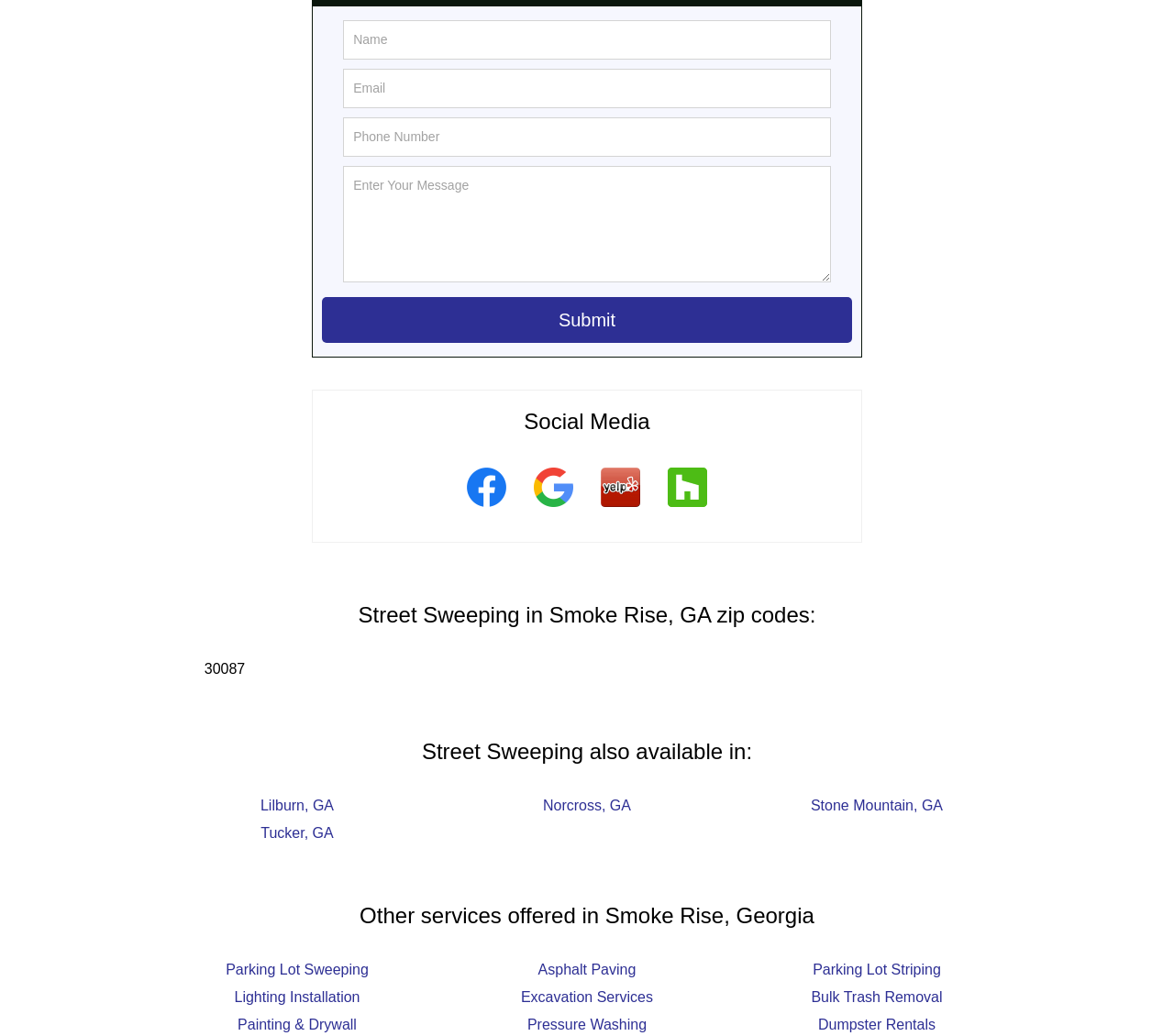Please give a short response to the question using one word or a phrase:
What social media platforms are linked?

Facebook, Google, Yelp, Houzz